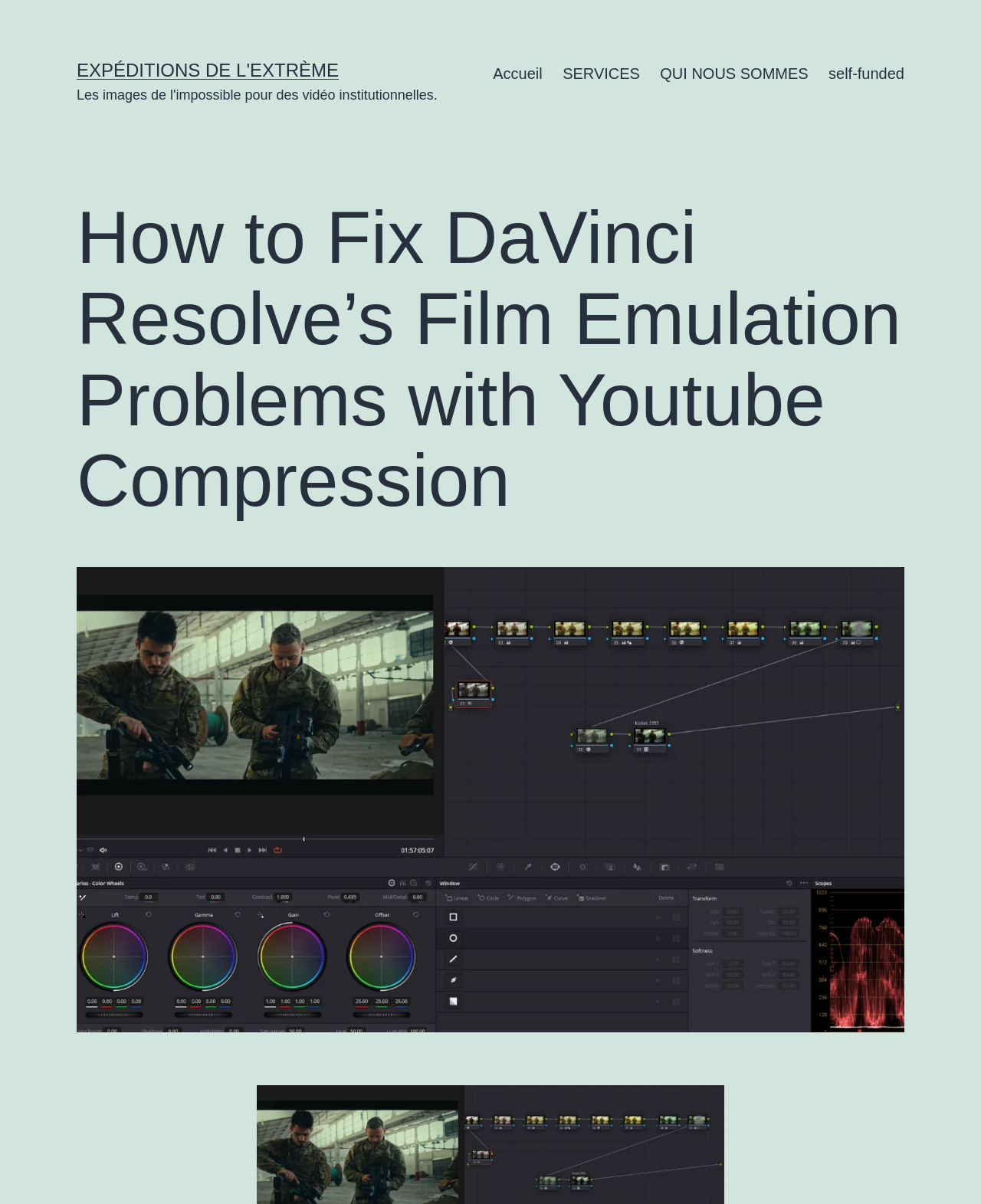Is there an image on the webpage?
Using the image, answer in one word or phrase.

Yes